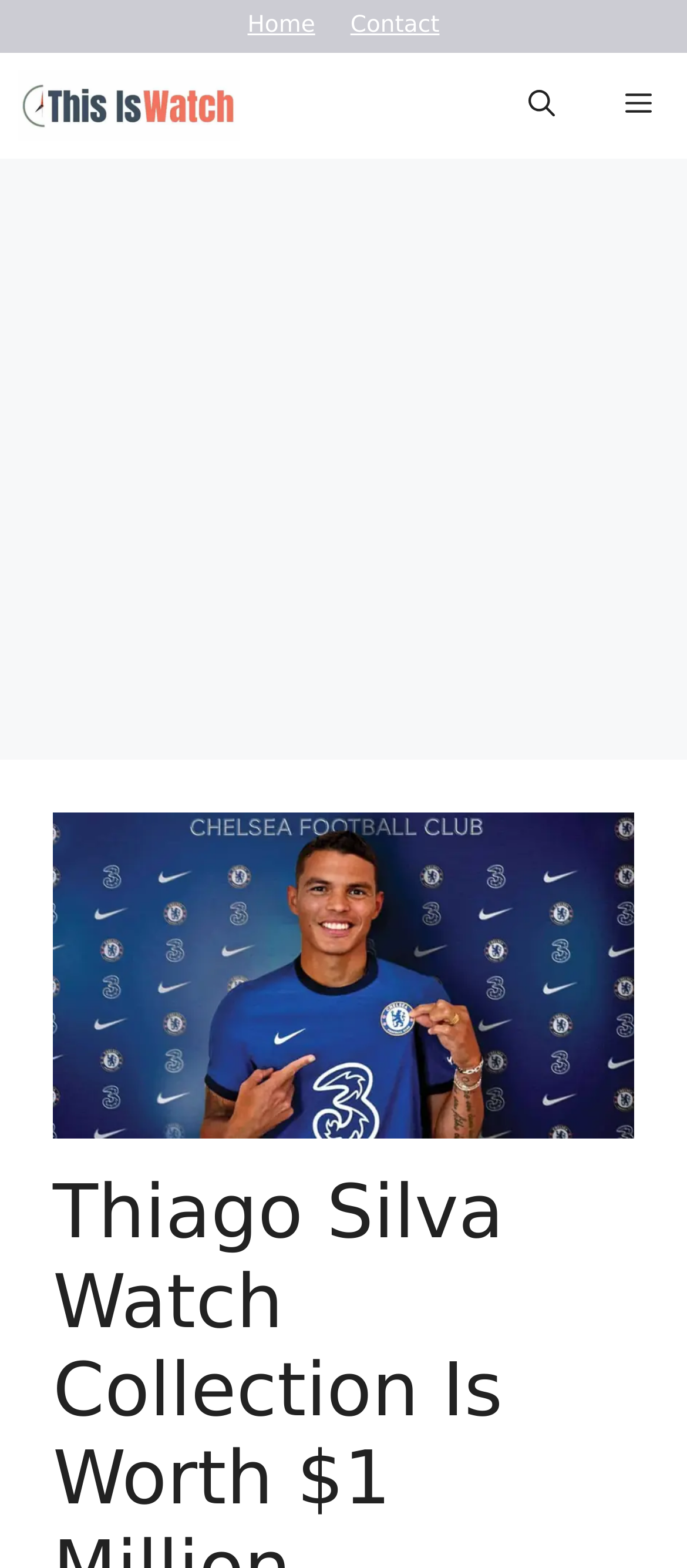Your task is to extract the text of the main heading from the webpage.

Thiago Silva Watch Collection Is Worth $1 Million